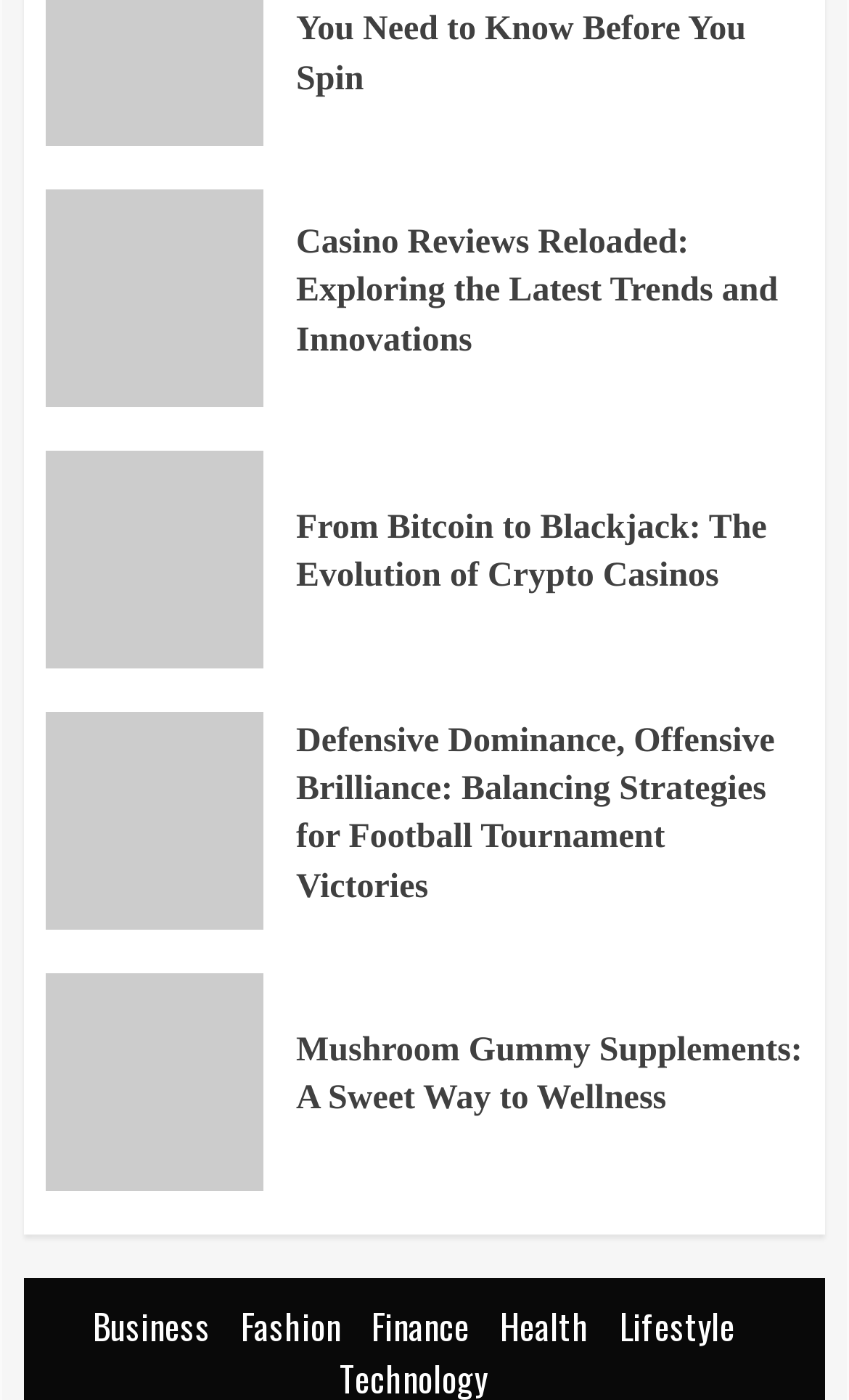Using the element description Health, predict the bounding box coordinates for the UI element. Provide the coordinates in (top-left x, top-left y, bottom-right x, bottom-right y) format with values ranging from 0 to 1.

[0.588, 0.928, 0.694, 0.966]